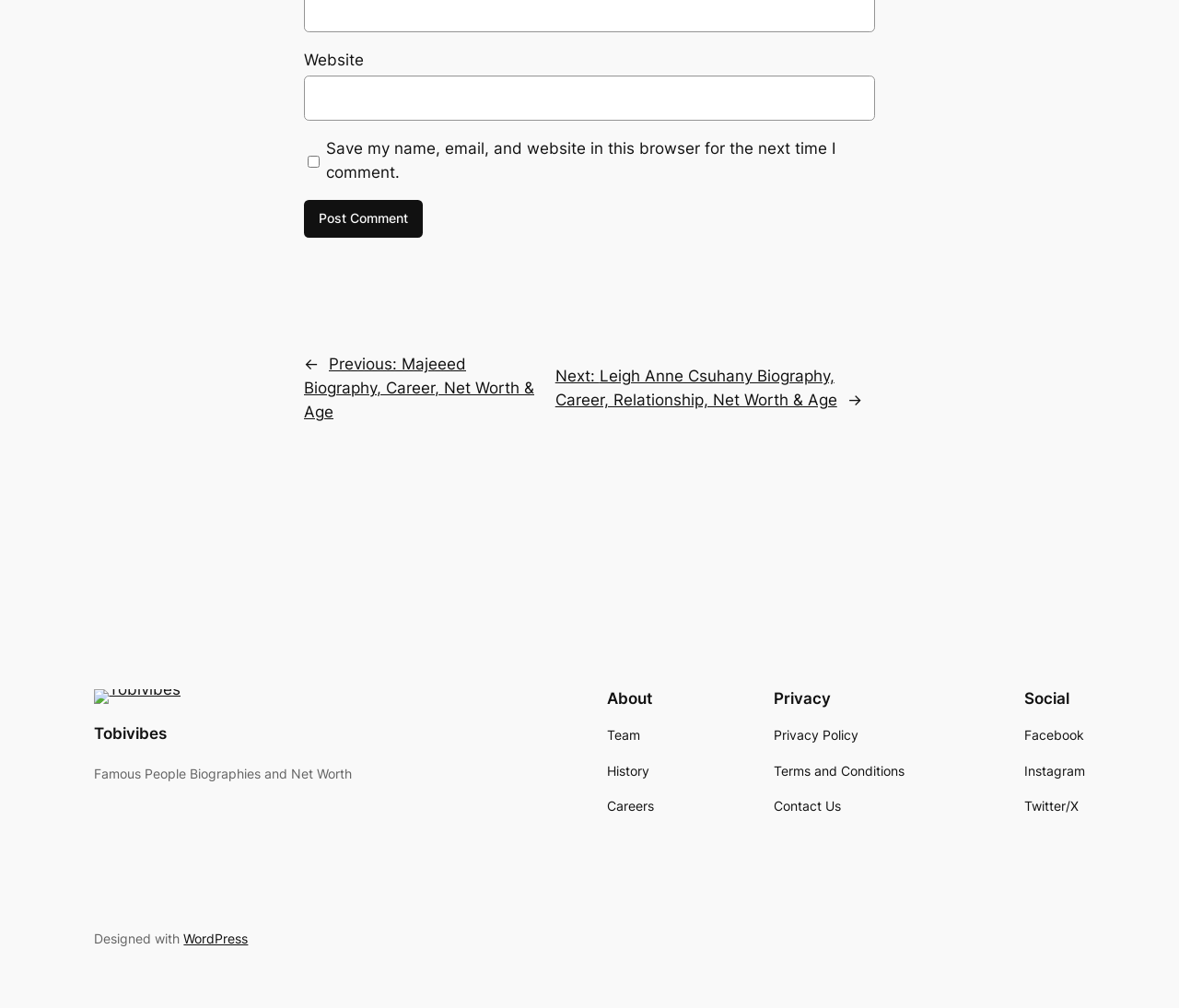Please provide a brief answer to the question using only one word or phrase: 
What is the purpose of the checkbox?

Save website data